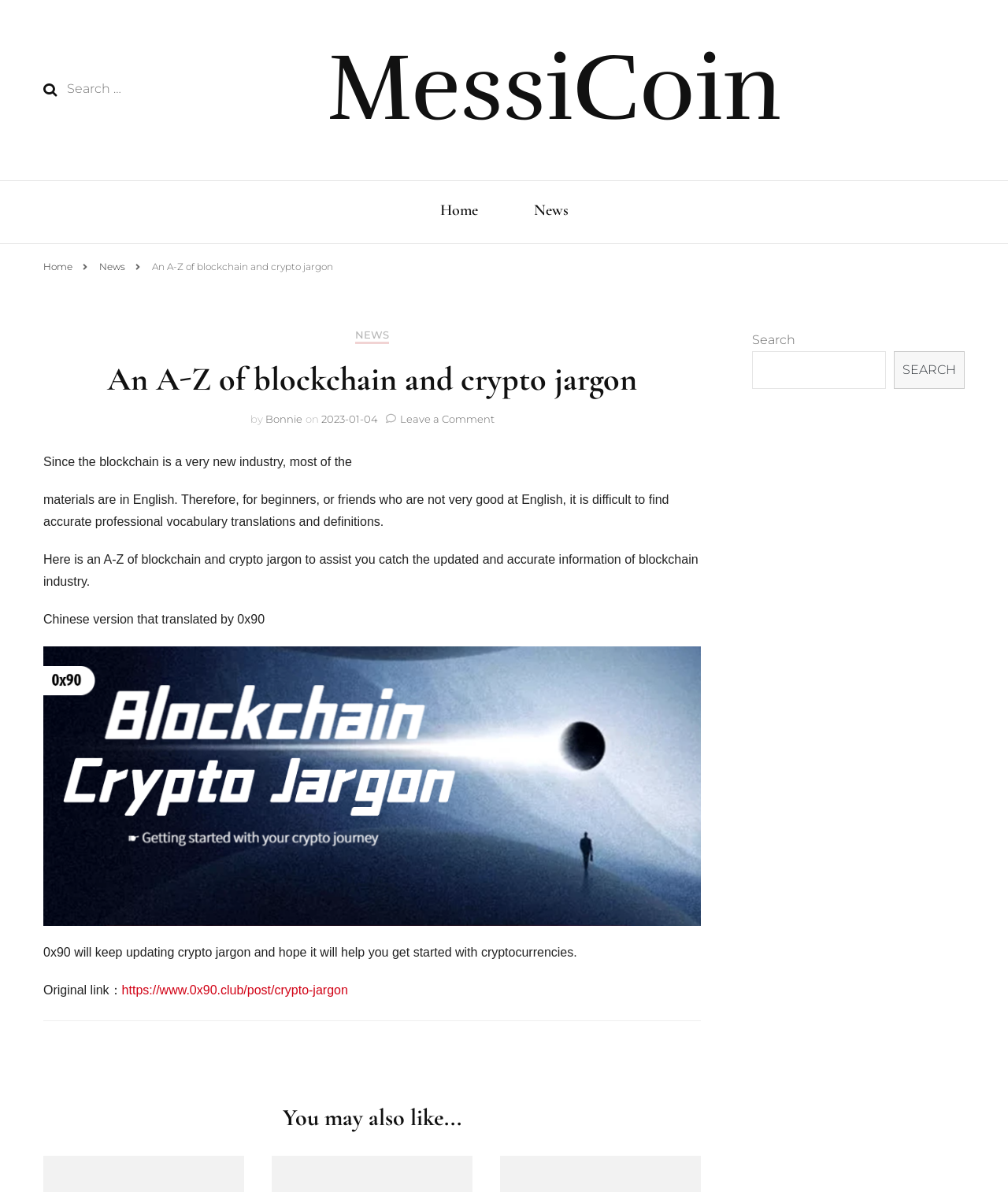Please locate the bounding box coordinates of the region I need to click to follow this instruction: "Search for a term".

[0.066, 0.065, 0.273, 0.084]